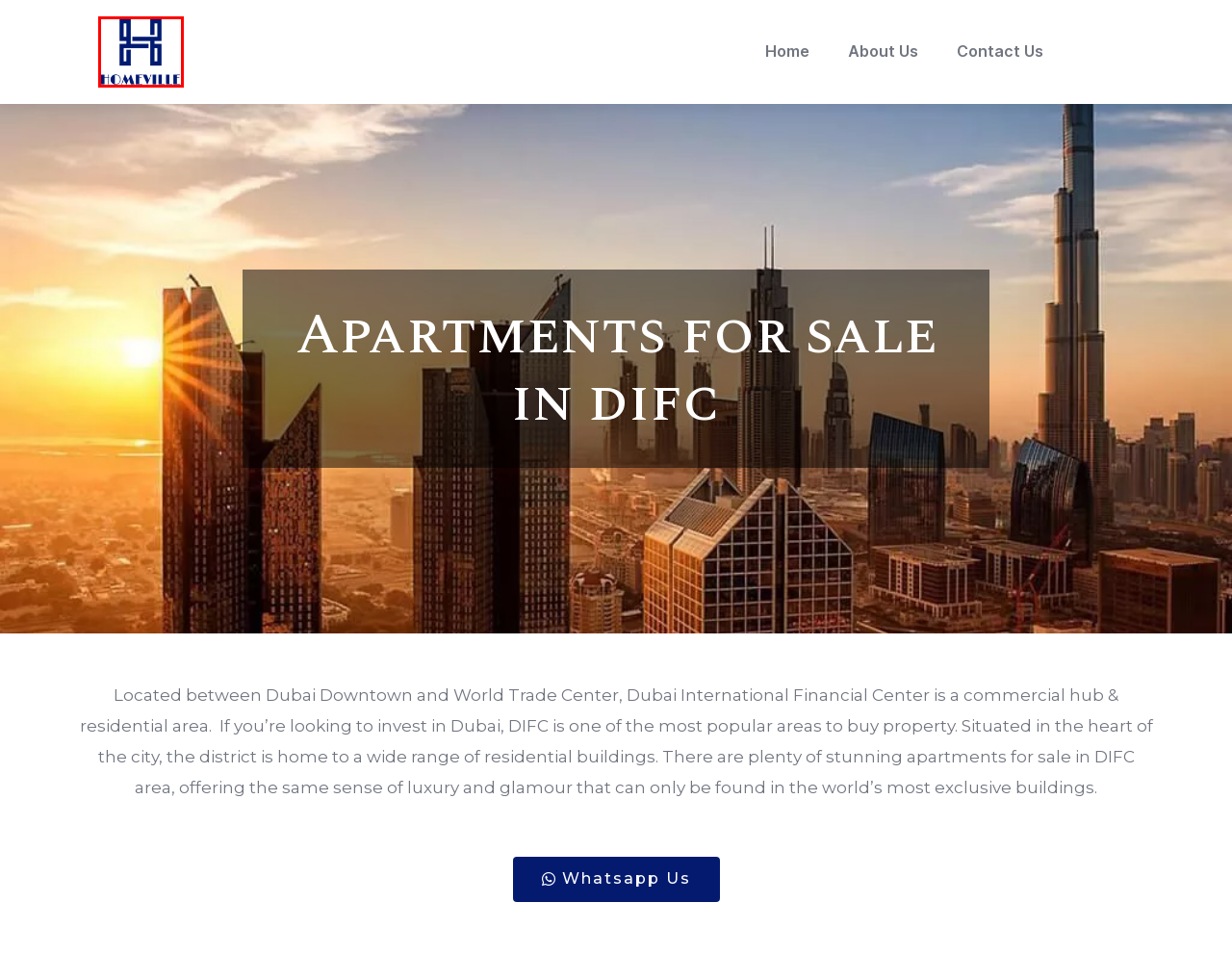You see a screenshot of a webpage with a red bounding box surrounding an element. Pick the webpage description that most accurately represents the new webpage after interacting with the element in the red bounding box. The options are:
A. Luxury Apartments for Sale in Dubai | Buy Apartments in Dubai | Homeville
B. About Us | Homeville Real Estate Dubai
C. Jumeirah Village Circle Apartments & Villas for Sale in JVC | Location, Amenities etc
D. Terms & Conditions | Homeville Real Estate Dubai
E. City Walk Dubai Apartments for Sale | Buy Apartment in City Walk
F. Contact Us | Homeville Real Estate Dubai
G. Real Estate Agency in Dubai | Homeville
H. Apartments for Sale in Dubai Creek Harbour | Location | Completion Date

G